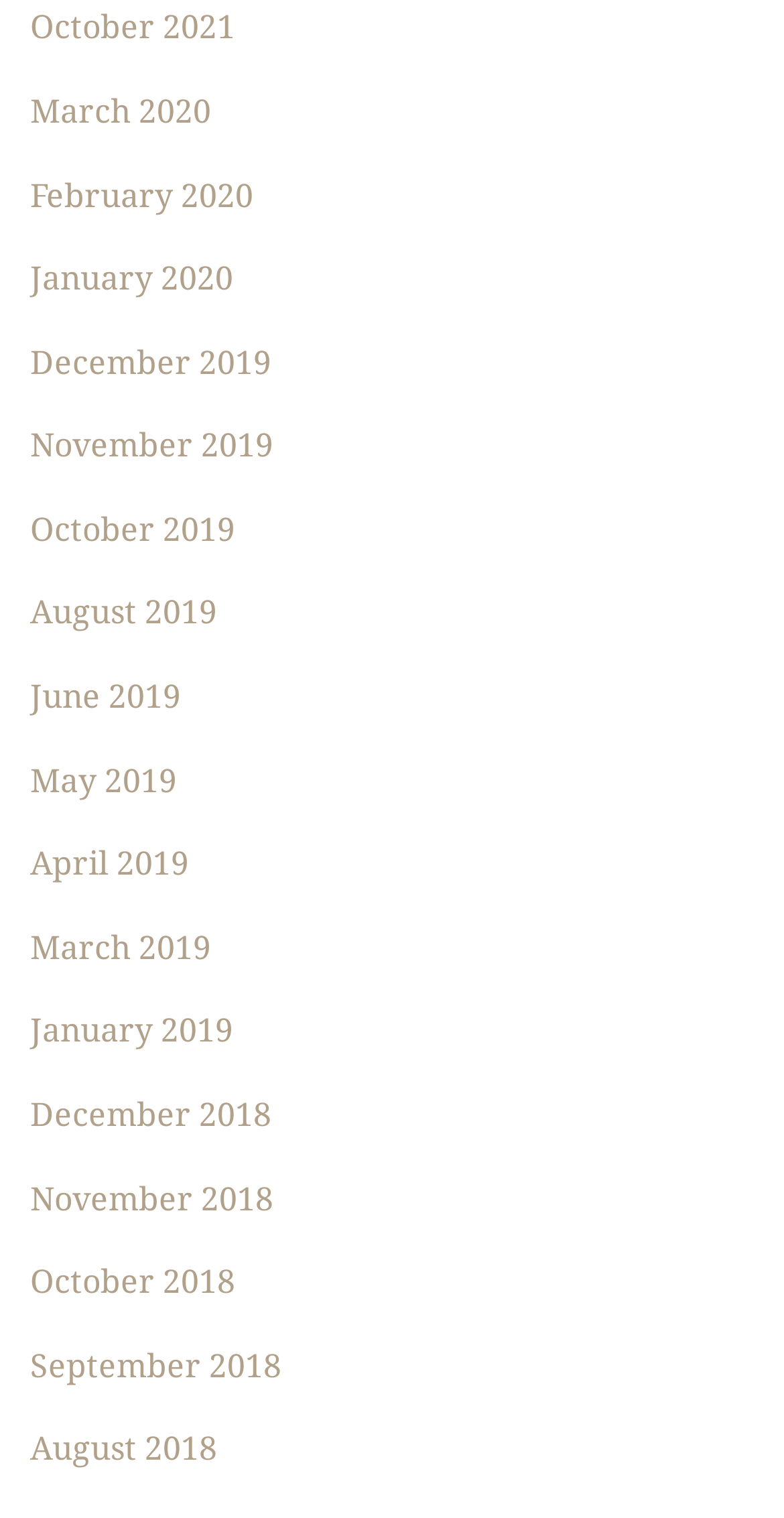Please identify the coordinates of the bounding box that should be clicked to fulfill this instruction: "view March 2020".

[0.038, 0.061, 0.269, 0.086]